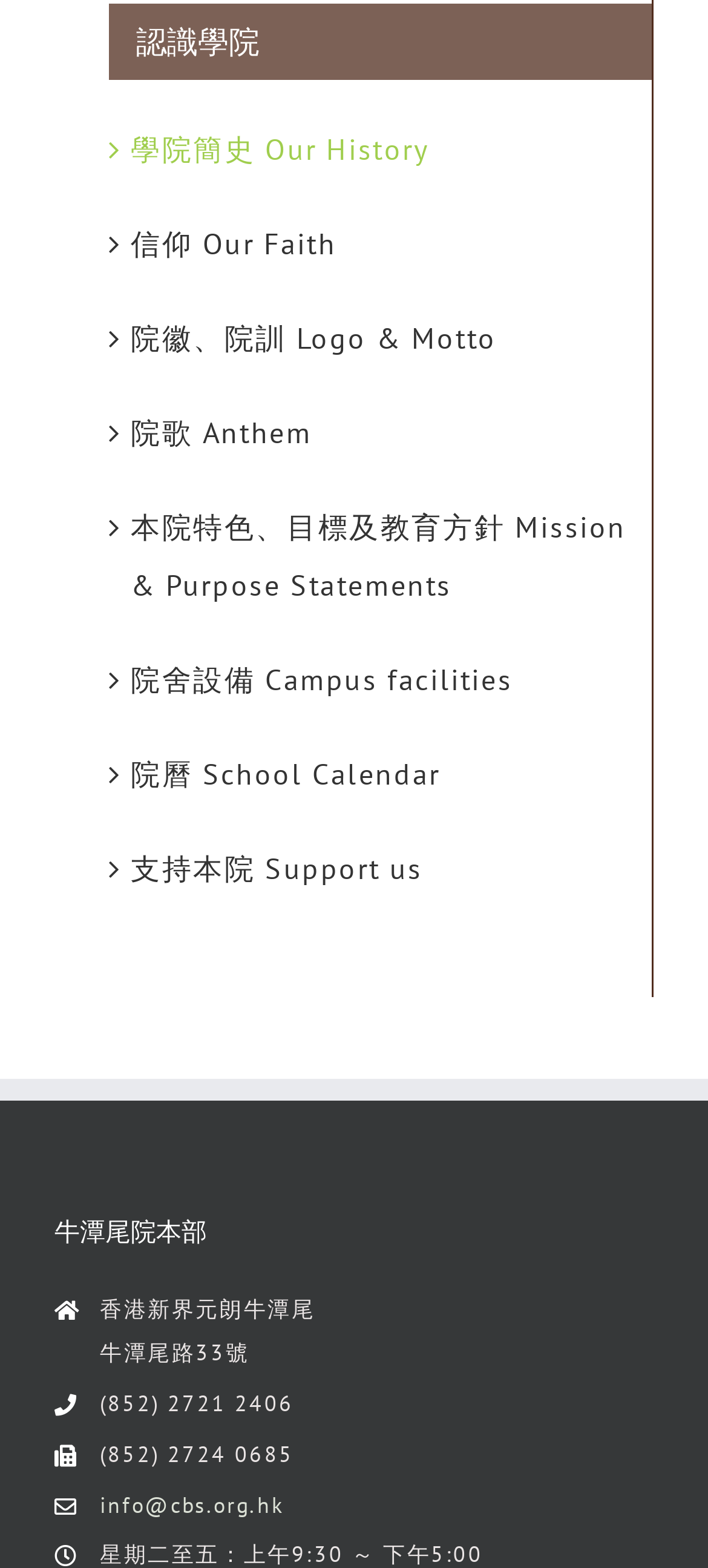Please answer the following question using a single word or phrase: 
What is the name of the academy?

認識學院